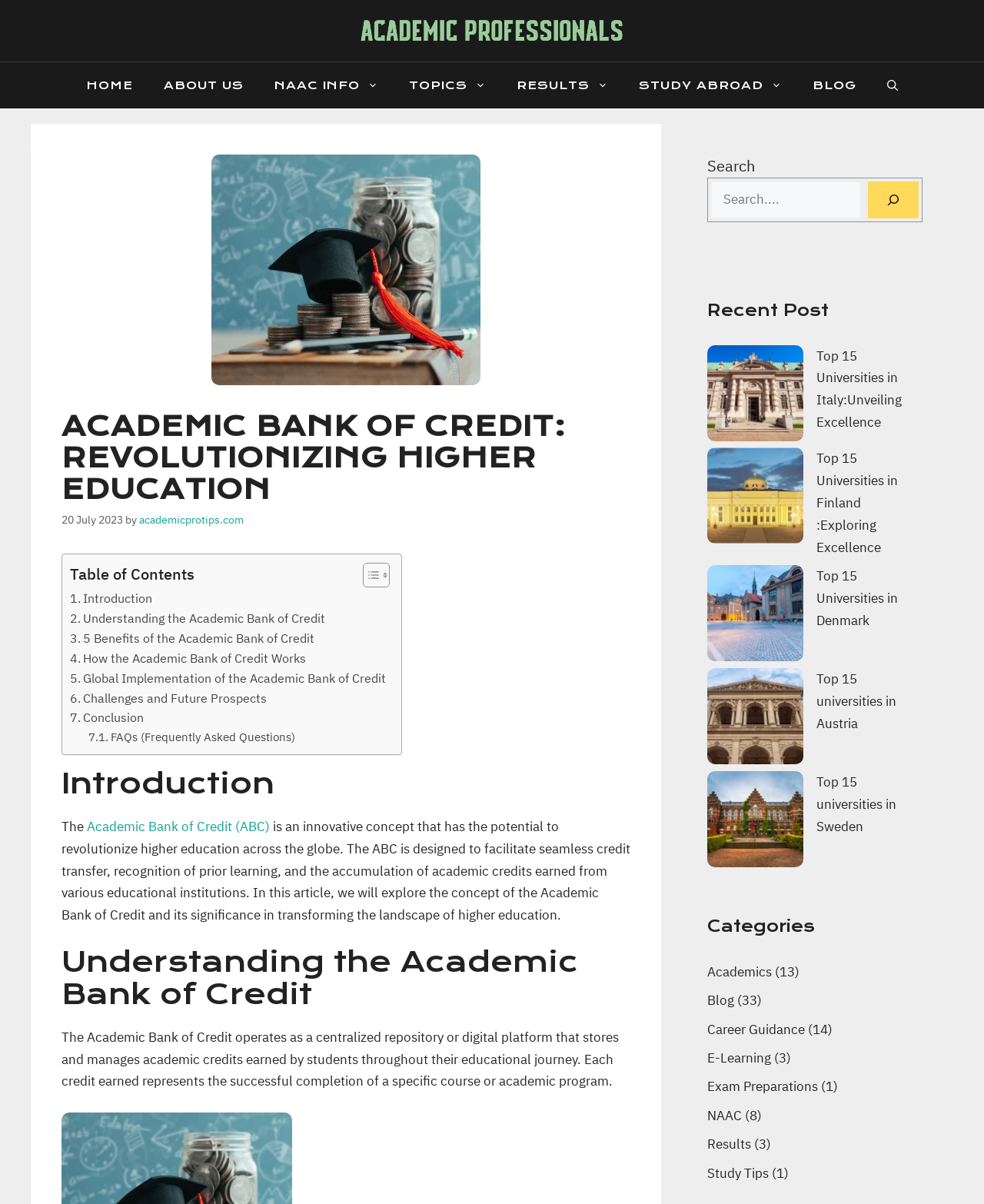Can you find the bounding box coordinates for the element that needs to be clicked to execute this instruction: "Get a quote"? The coordinates should be given as four float numbers between 0 and 1, i.e., [left, top, right, bottom].

None